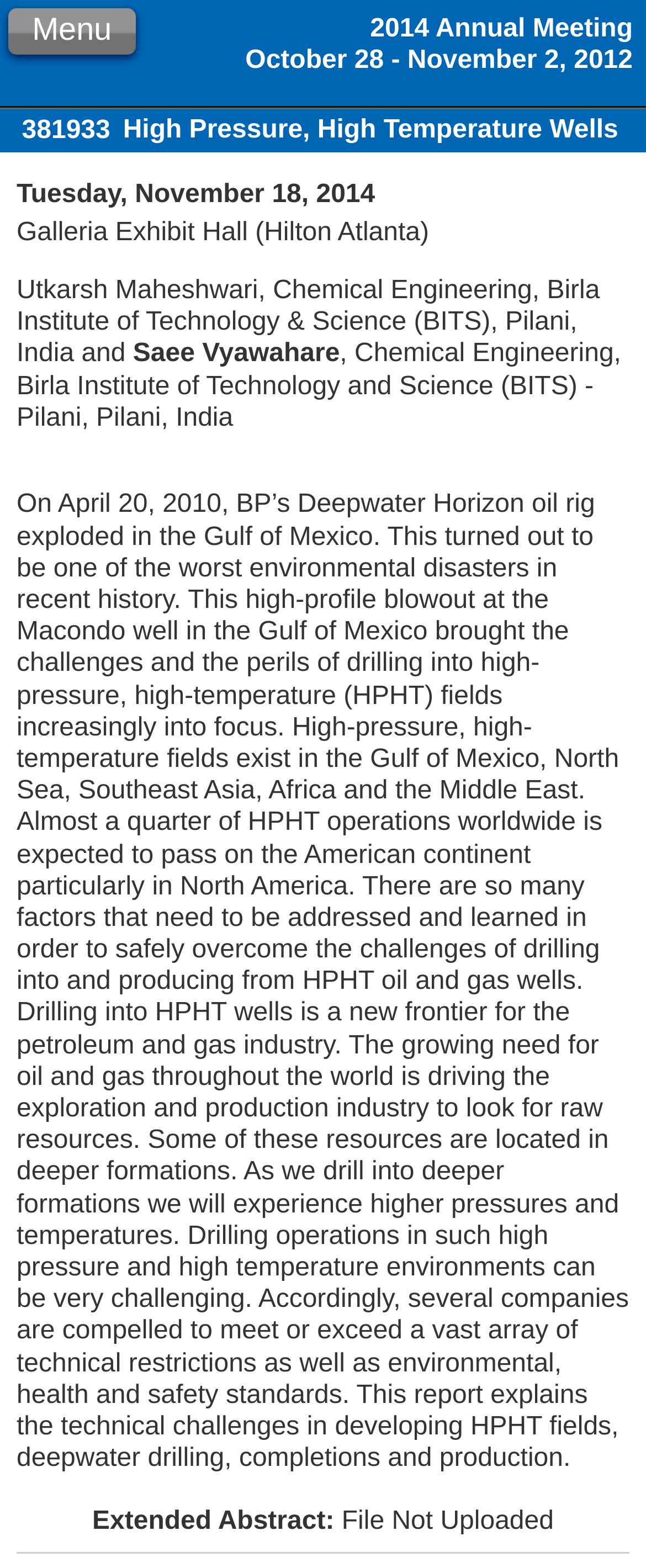Based on the visual content of the image, answer the question thoroughly: What is the topic of the abstract?

I found the answer by looking at the heading element with the text '381933 High Pressure, High Temperature Wells' which is located near the top of the webpage.